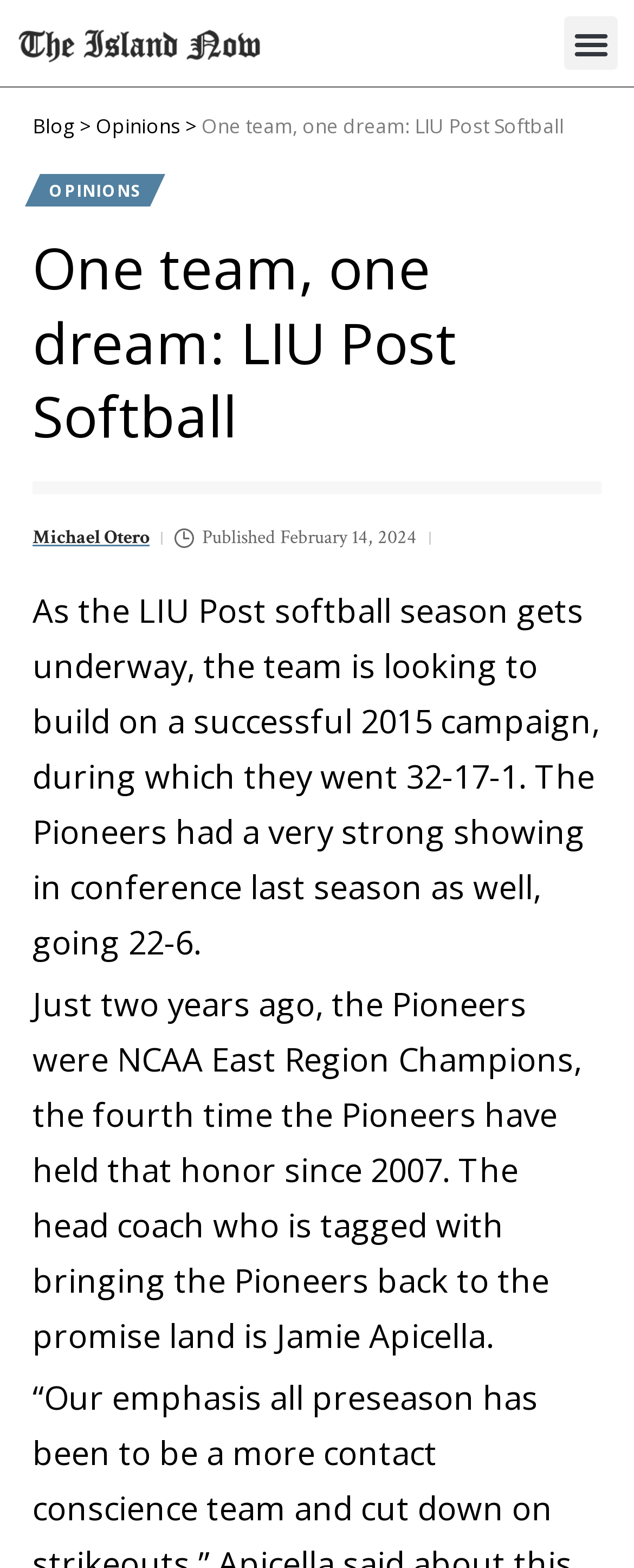What was the team's record in 2015?
Kindly offer a comprehensive and detailed response to the question.

The team's record in 2015 can be found in the paragraph of text on the webpage, which states 'As the LIU Post softball season gets underway, the team is looking to build on a successful 2015 campaign, during which they went 32-17-1.' This indicates that the team's record in 2015 was 32 wins, 17 losses, and 1 tie.